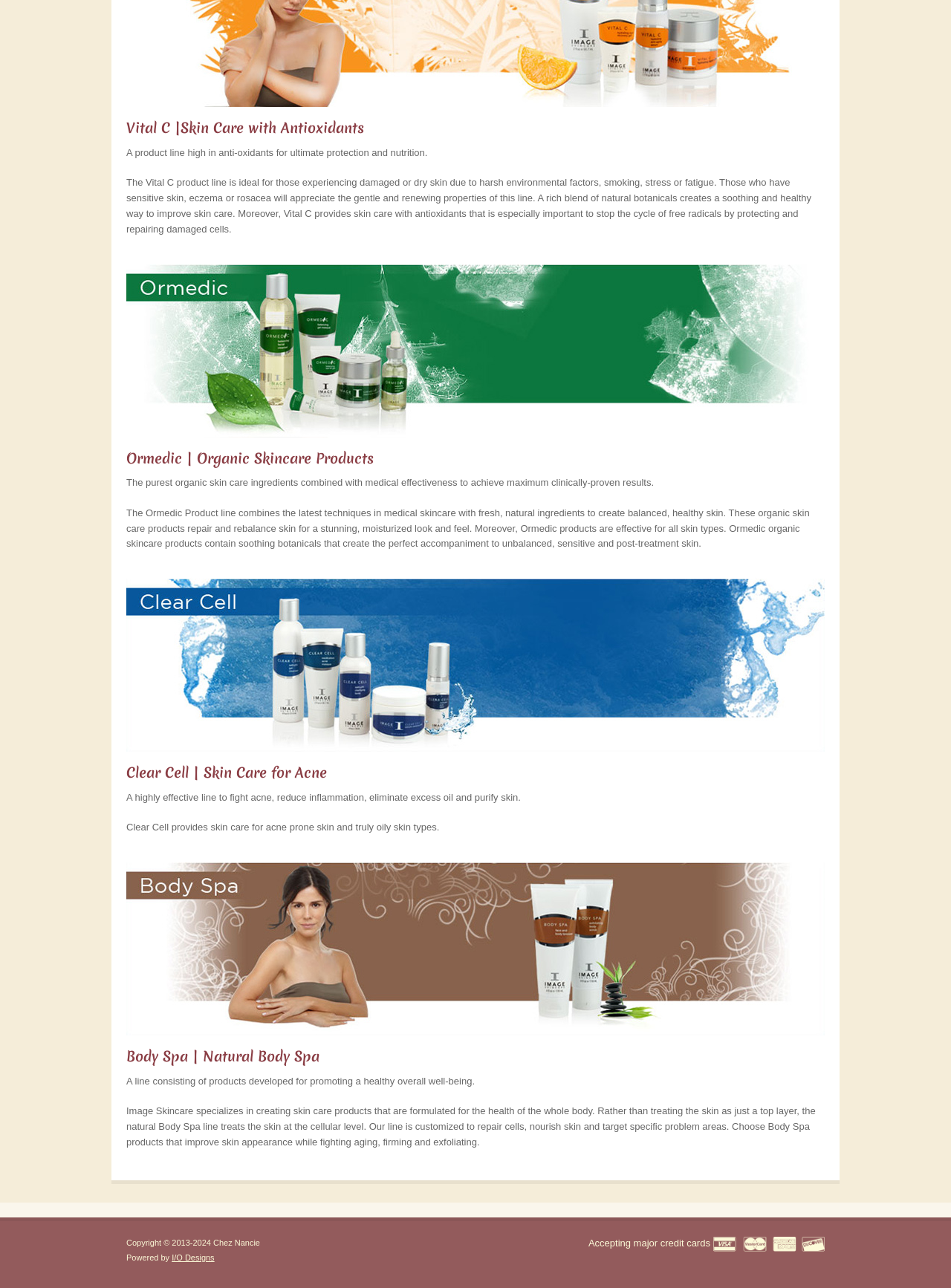What is Vital C?
Give a detailed explanation using the information visible in the image.

Based on the webpage, Vital C is a product line that is high in anti-oxidants for ultimate protection and nutrition, ideal for those experiencing damaged or dry skin due to harsh environmental factors, smoking, stress or fatigue.